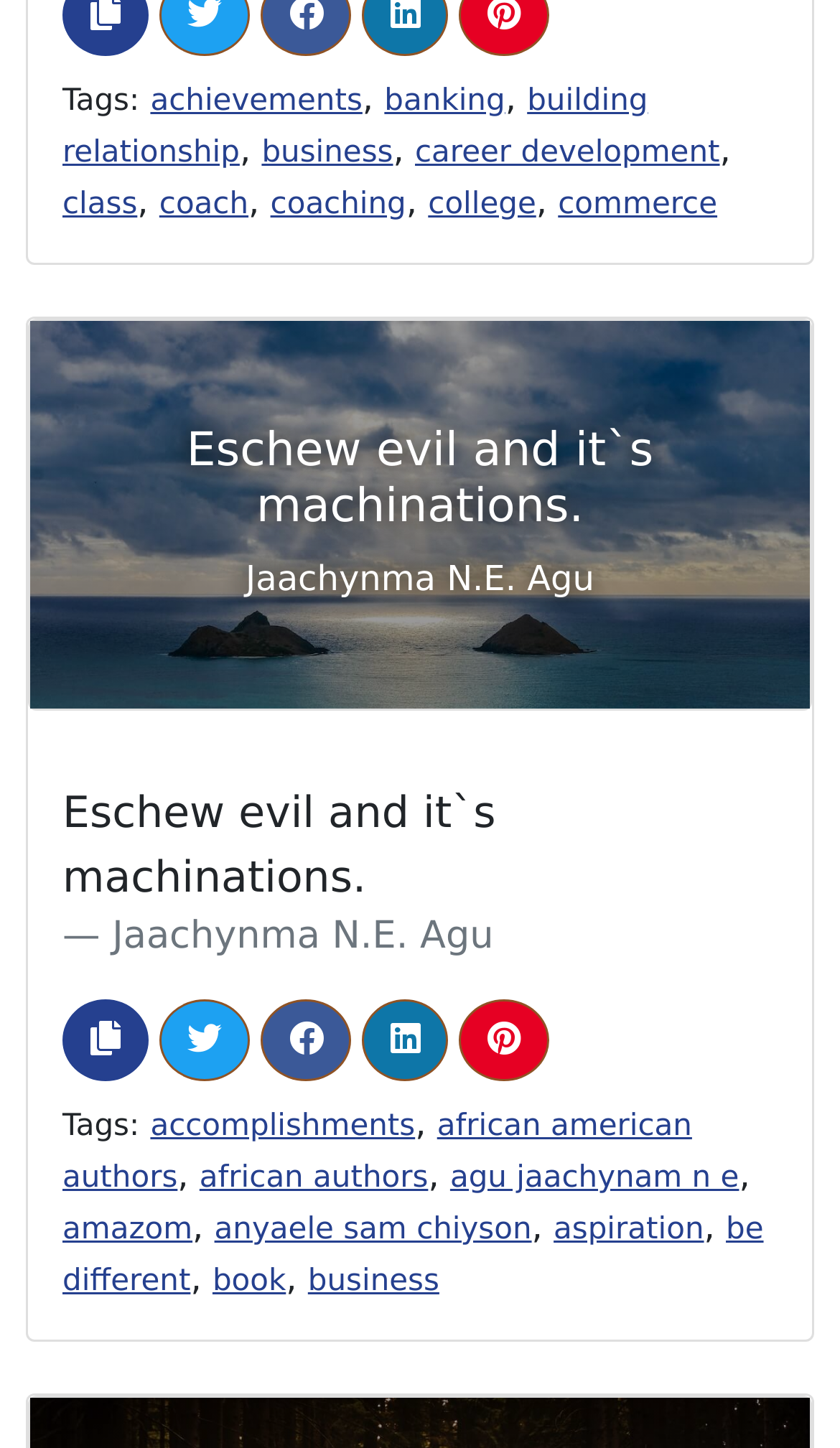Find the bounding box coordinates of the area that needs to be clicked in order to achieve the following instruction: "Read the quote by Jaachynma N.E. Agu". The coordinates should be specified as four float numbers between 0 and 1, i.e., [left, top, right, bottom].

[0.033, 0.22, 0.967, 0.49]